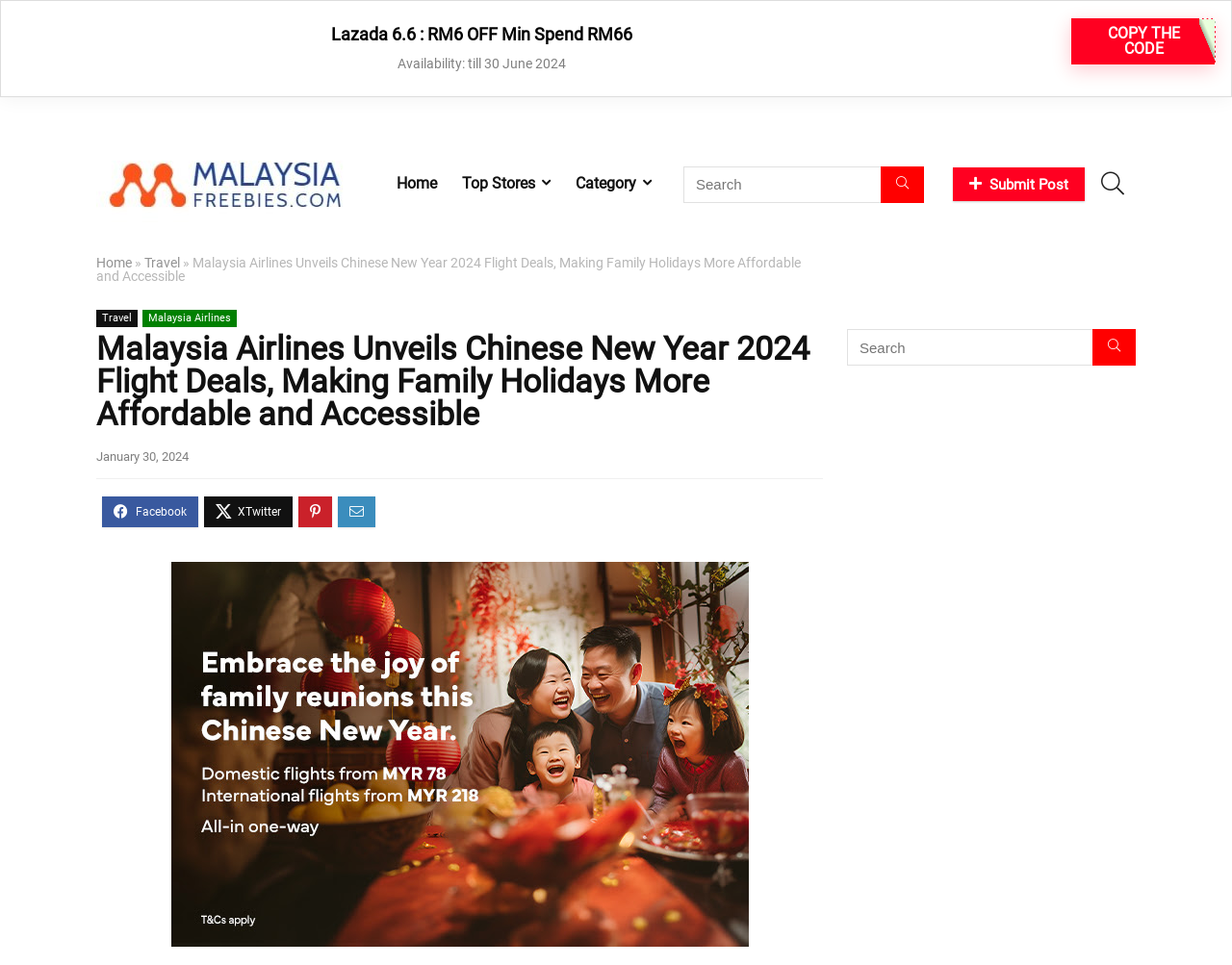Please specify the bounding box coordinates of the clickable region necessary for completing the following instruction: "Submit a post". The coordinates must consist of four float numbers between 0 and 1, i.e., [left, top, right, bottom].

[0.773, 0.173, 0.88, 0.208]